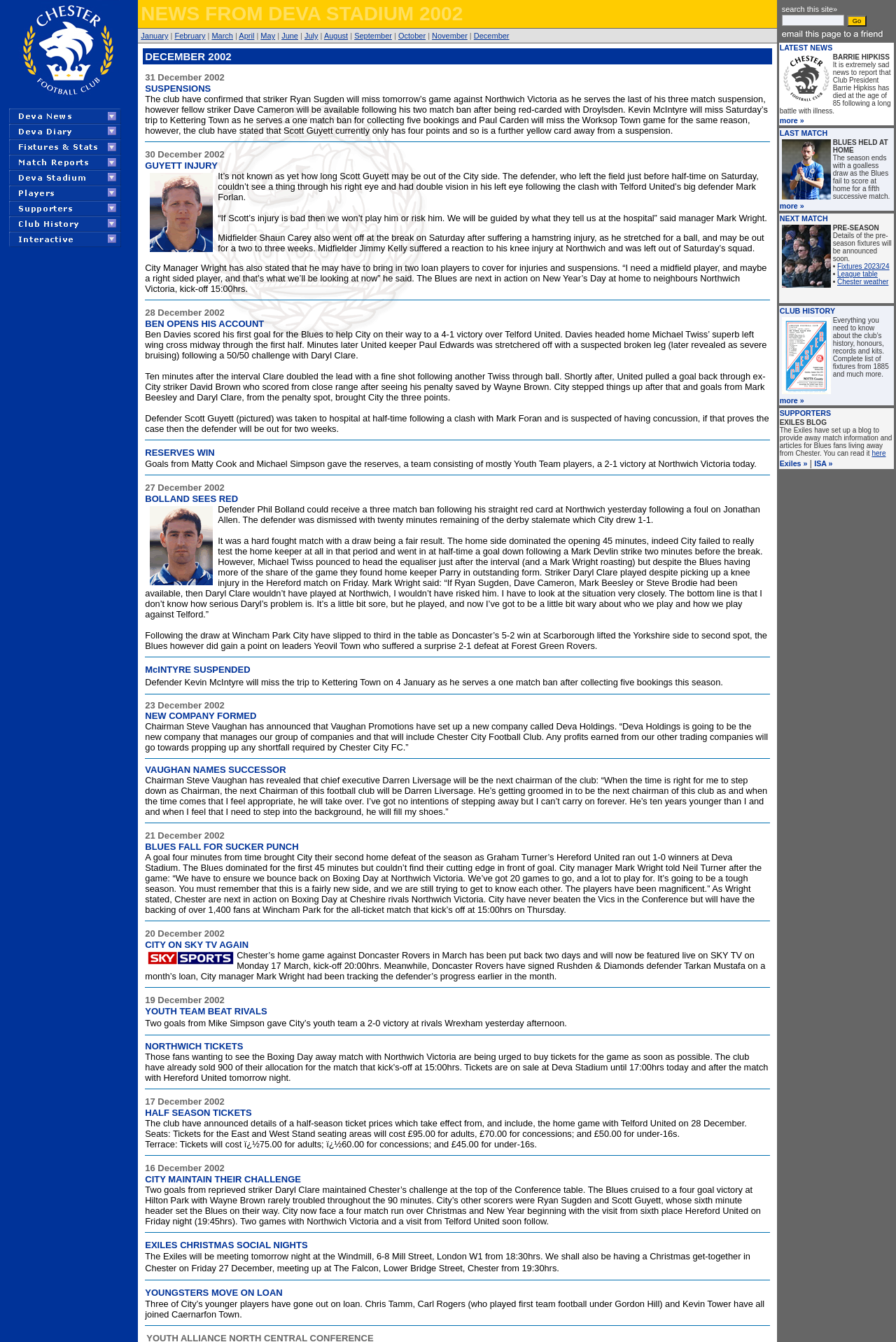Respond with a single word or phrase to the following question:
What is the date of the first news report?

30 December 2002